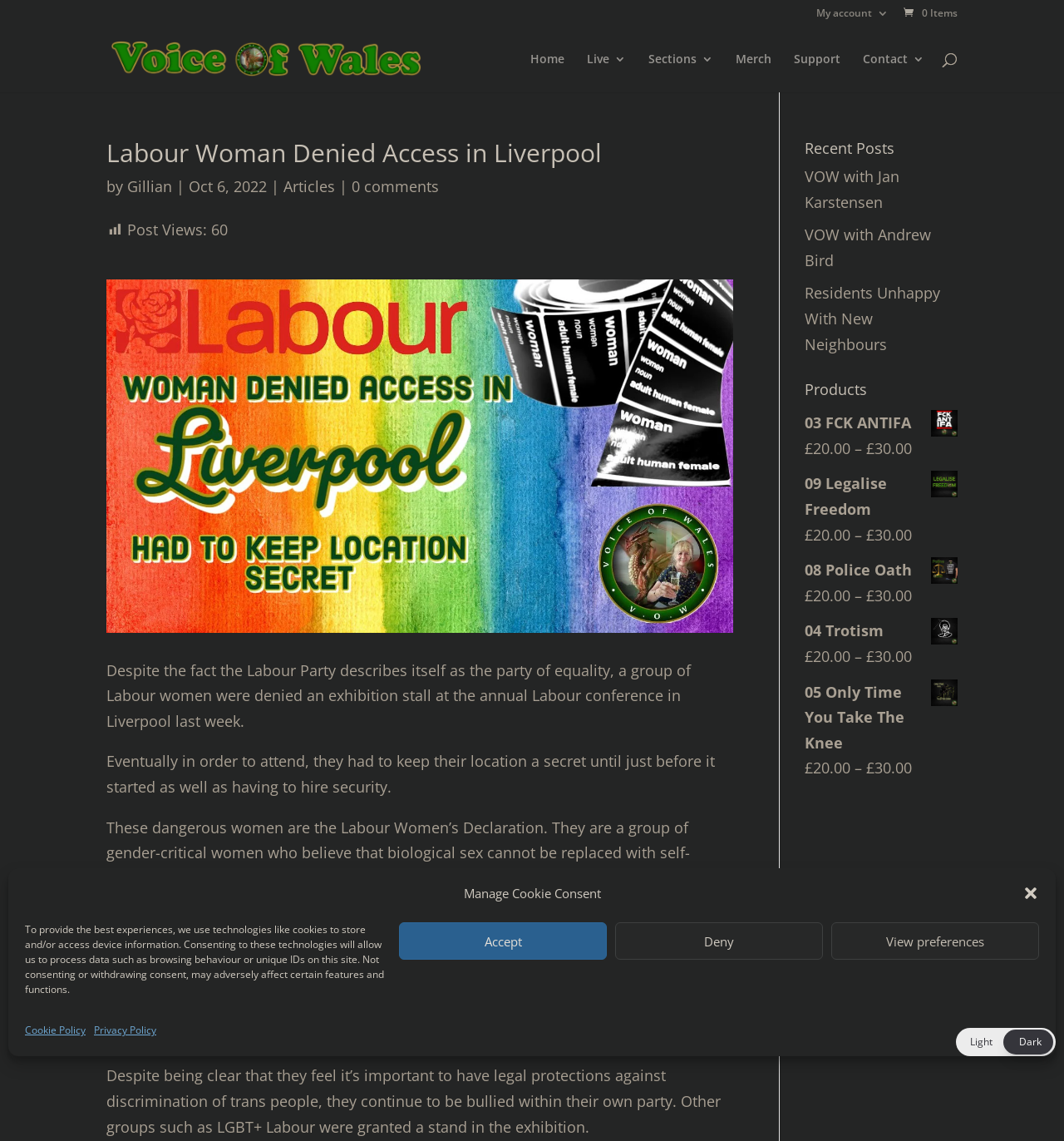Can you give a comprehensive explanation to the question given the content of the image?
How many recent posts are listed?

I counted the number of links under the 'Recent Posts' heading, which includes 'VOW with Jan Karstensen', 'VOW with Andrew Bird', and 'Residents Unhappy With New Neighbours'.